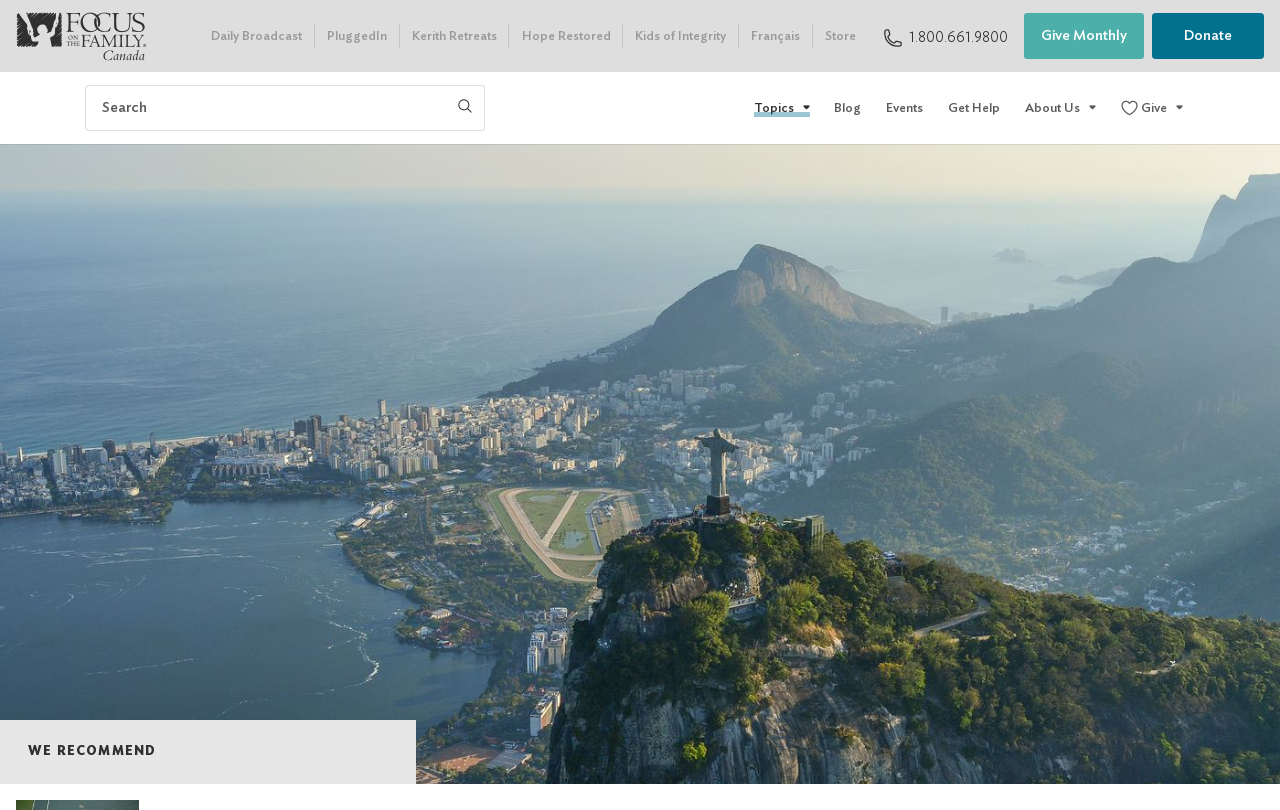Kindly provide the bounding box coordinates of the section you need to click on to fulfill the given instruction: "Get help from Focus on the Family Canada".

[0.735, 0.089, 0.787, 0.178]